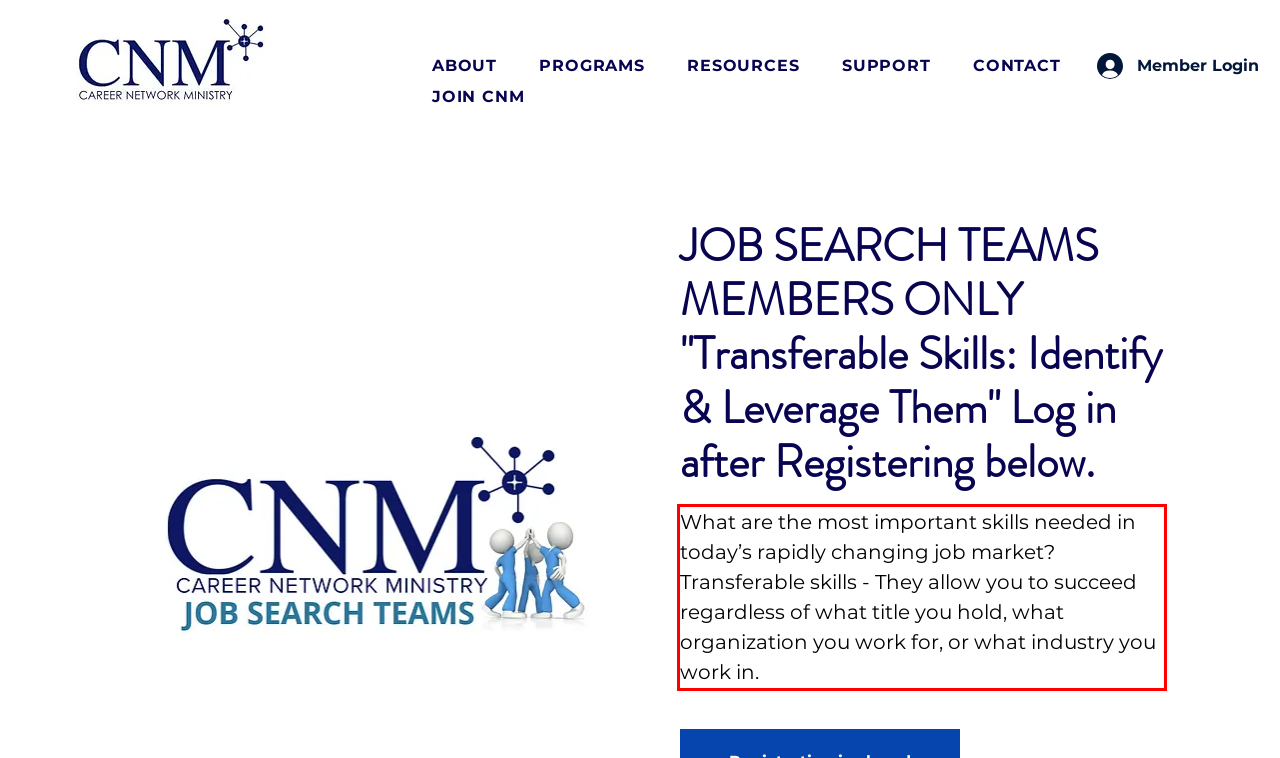With the provided screenshot of a webpage, locate the red bounding box and perform OCR to extract the text content inside it.

What are the most important skills needed in today’s rapidly changing job market? Transferable skills - They allow you to succeed regardless of what title you hold, what organization you work for, or what industry you work in.